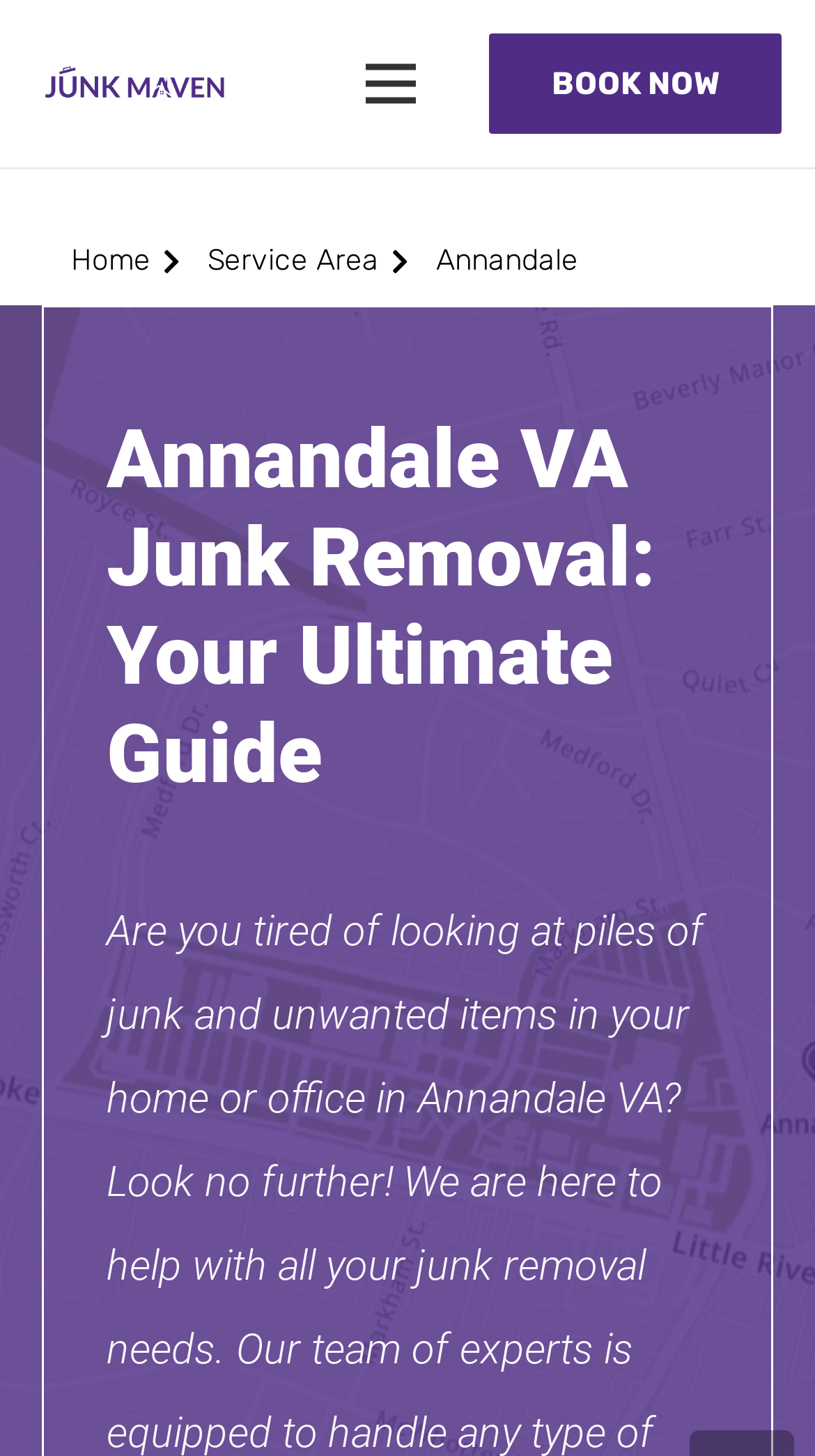What is the location of the service?
Please analyze the image and answer the question with as much detail as possible.

I found the location by looking at the static text element that says 'Annandale' and the heading element that mentions 'Annandale VA Junk Removal'.